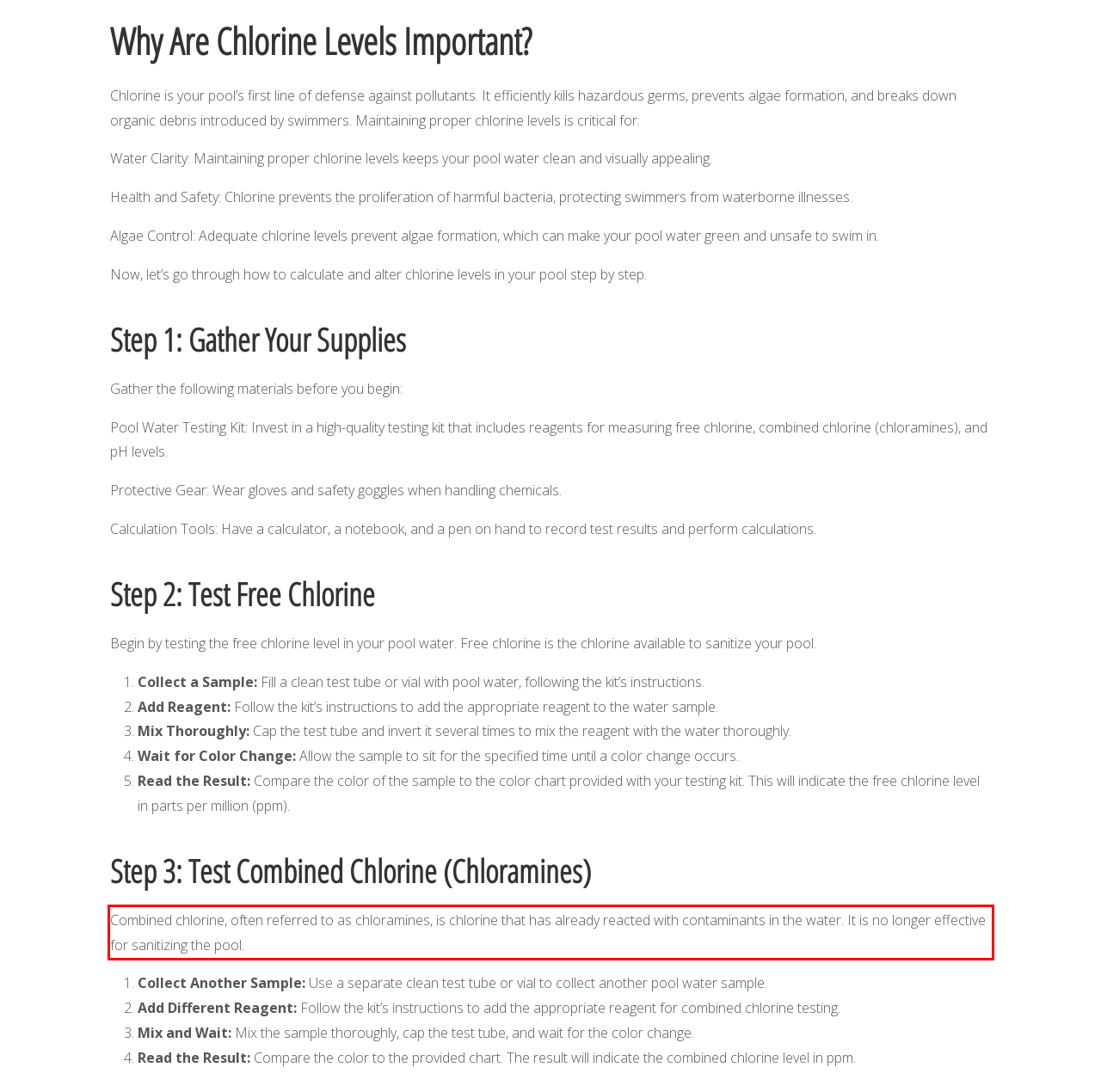Please take the screenshot of the webpage, find the red bounding box, and generate the text content that is within this red bounding box.

Combined chlorine, often referred to as chloramines, is chlorine that has already reacted with contaminants in the water. It is no longer effective for sanitizing the pool.